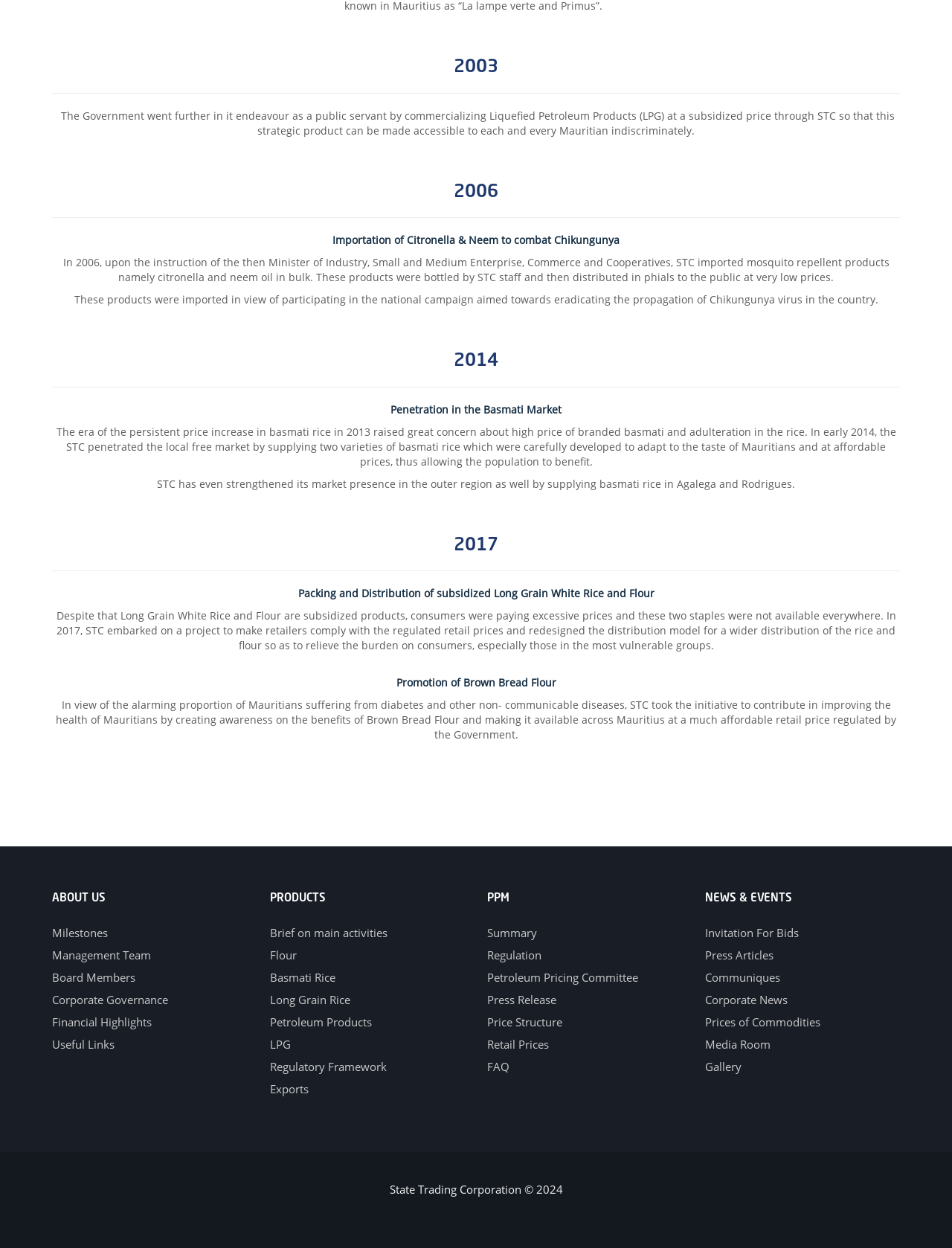Please determine the bounding box coordinates of the clickable area required to carry out the following instruction: "Browse 'Gallery'". The coordinates must be four float numbers between 0 and 1, represented as [left, top, right, bottom].

[0.74, 0.849, 0.779, 0.861]